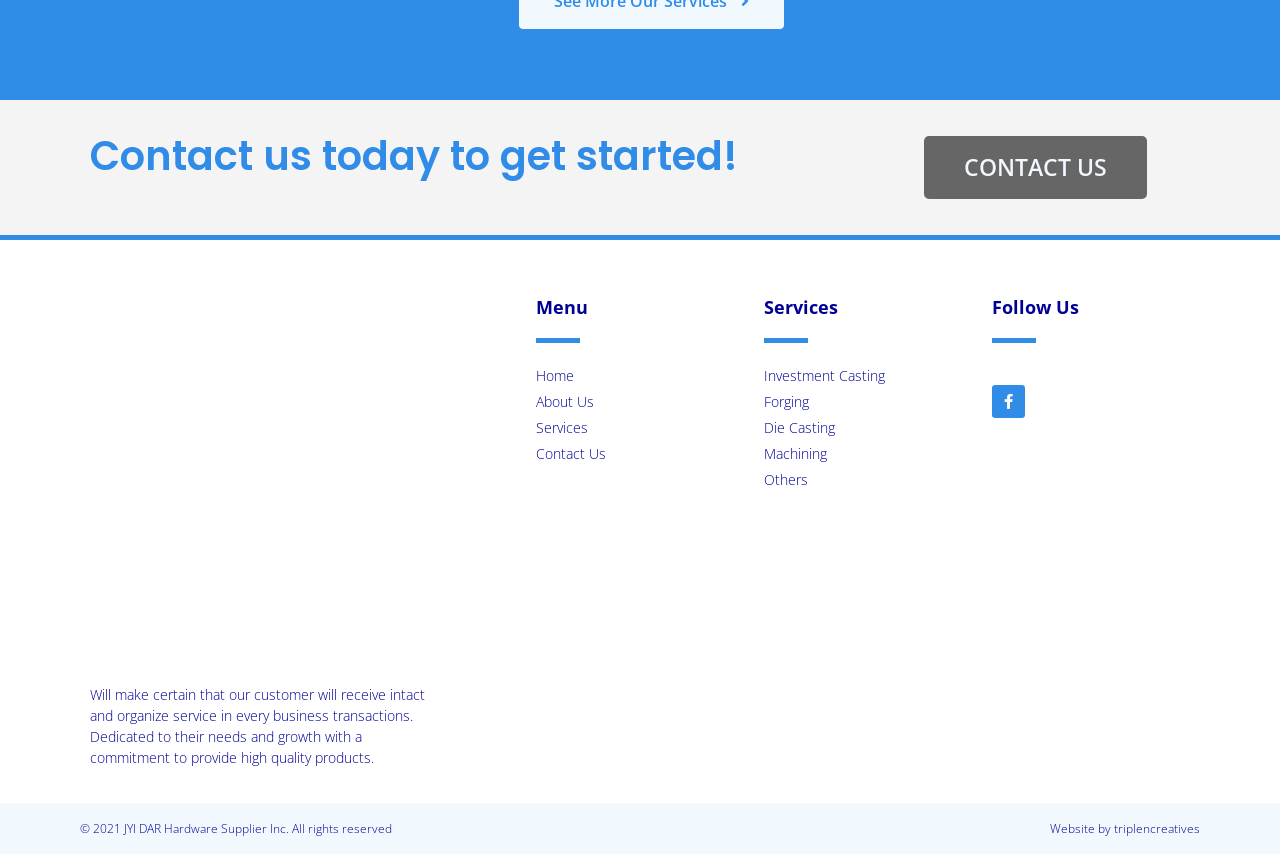What is the company's commitment?
Using the image as a reference, give an elaborate response to the question.

The company is dedicated to providing high quality products, as stated in the StaticText element with the text 'Will make certain that our customer will receive intact and organize service in every business transactions. Dedicated to their needs and growth with a commitment to provide high quality products.'